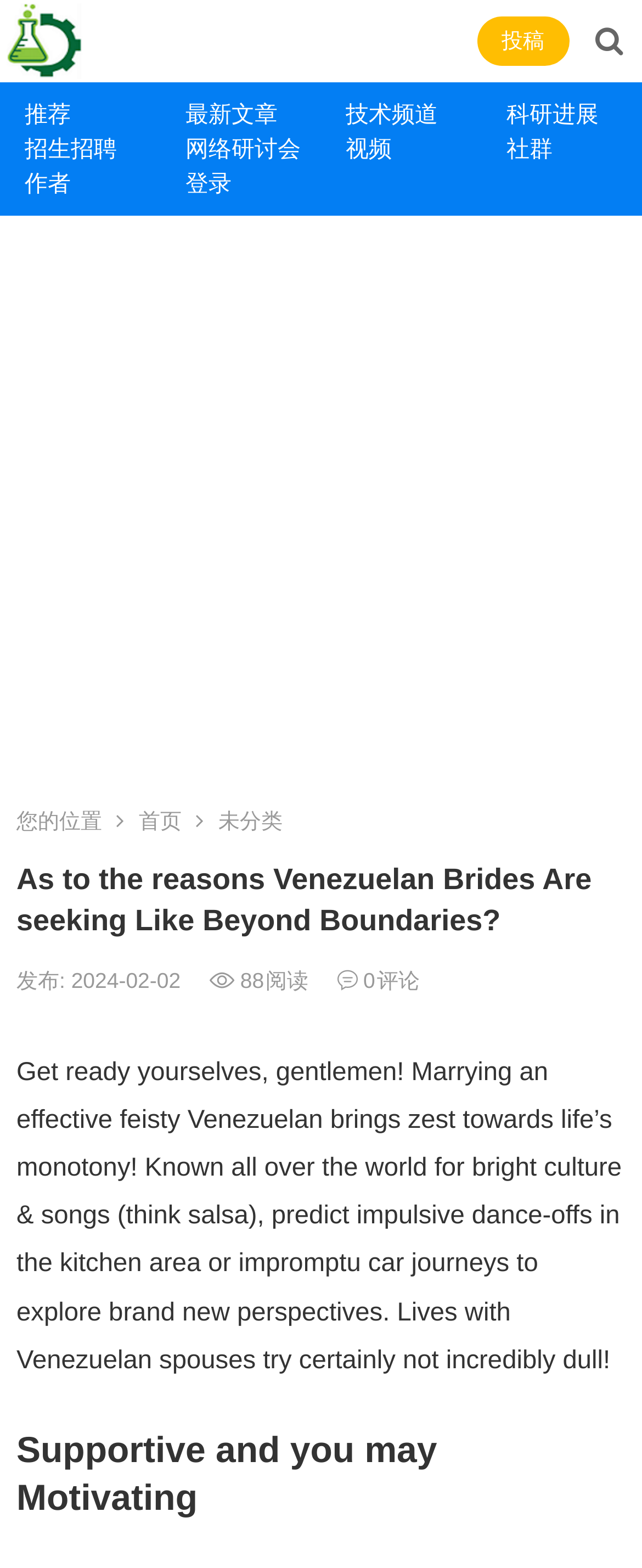Identify the bounding box coordinates for the element that needs to be clicked to fulfill this instruction: "View the author's page". Provide the coordinates in the format of four float numbers between 0 and 1: [left, top, right, bottom].

[0.0, 0.106, 0.25, 0.128]